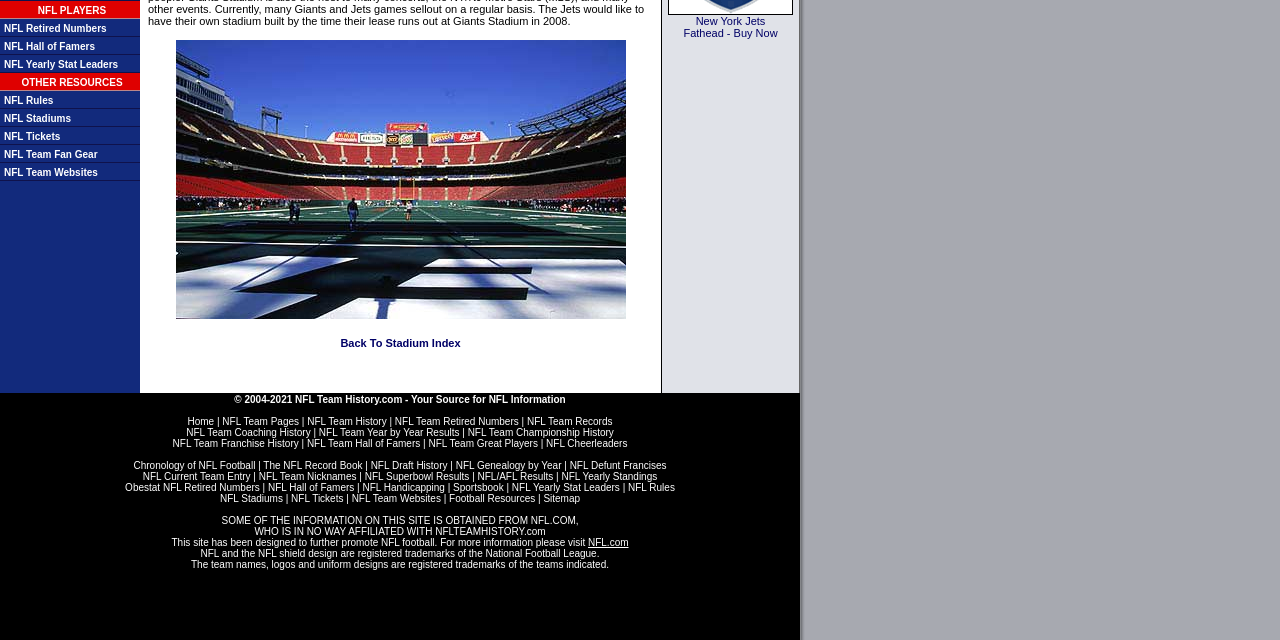Identify the bounding box coordinates for the UI element described as: "NFL Rules". The coordinates should be provided as four floats between 0 and 1: [left, top, right, bottom].

[0.003, 0.148, 0.042, 0.165]